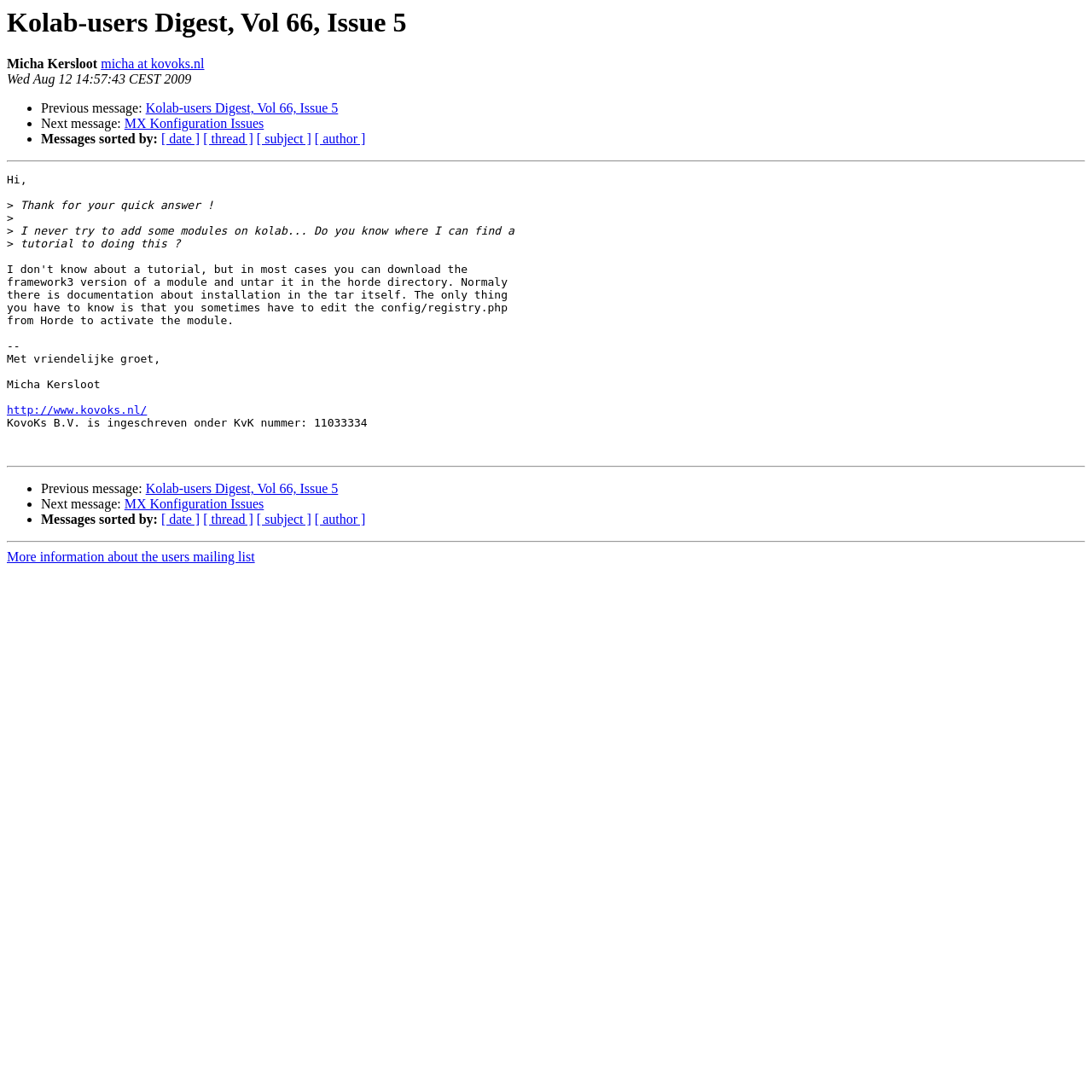Identify the bounding box coordinates of the section to be clicked to complete the task described by the following instruction: "Sort messages by date". The coordinates should be four float numbers between 0 and 1, formatted as [left, top, right, bottom].

[0.148, 0.121, 0.183, 0.134]